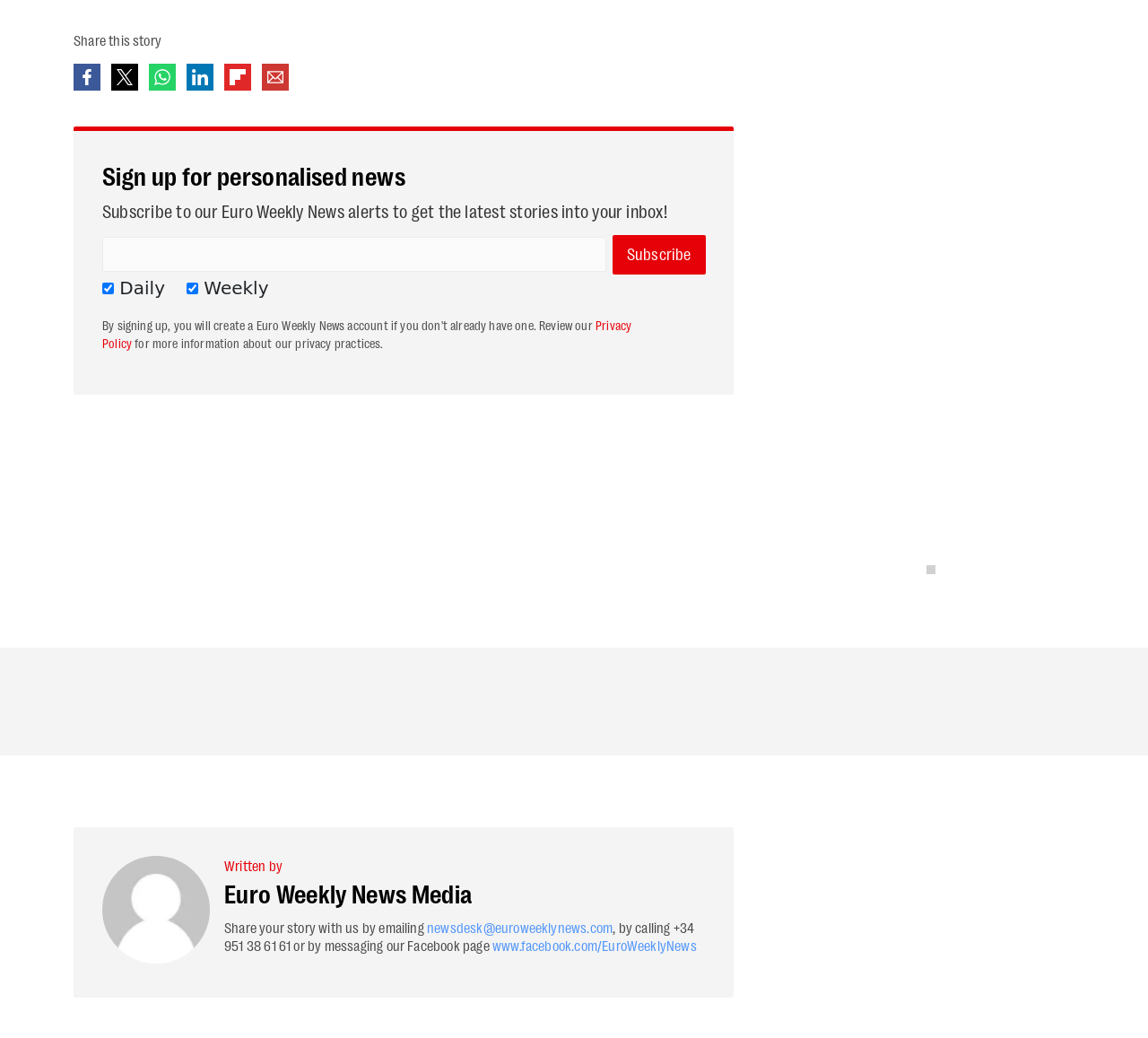Identify the coordinates of the bounding box for the element that must be clicked to accomplish the instruction: "Share on Facebook".

[0.064, 0.062, 0.088, 0.088]